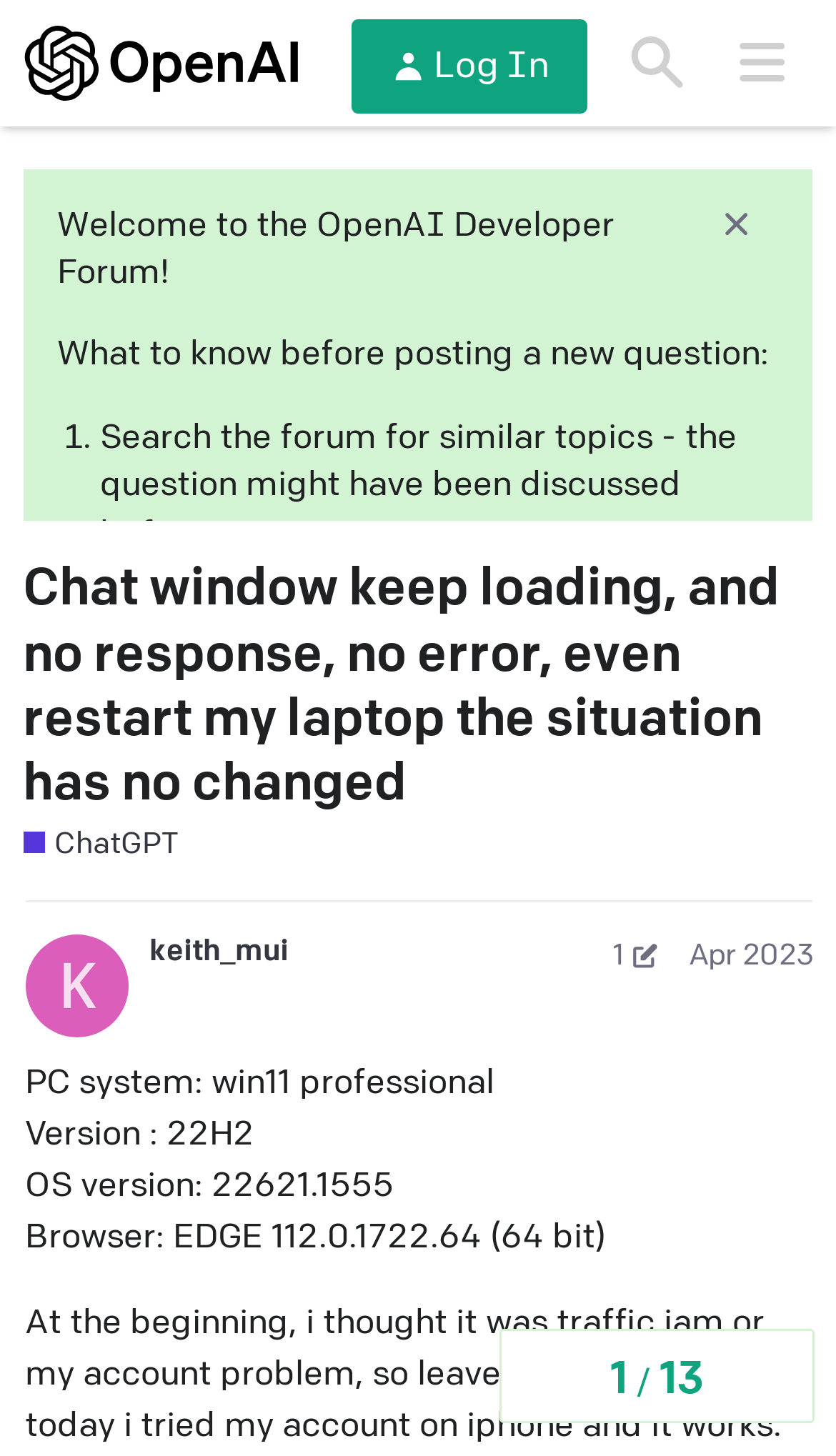Identify the bounding box coordinates of the element to click to follow this instruction: 'Visit the Help Center'. Ensure the coordinates are four float values between 0 and 1, provided as [left, top, right, bottom].

[0.561, 0.451, 0.784, 0.479]